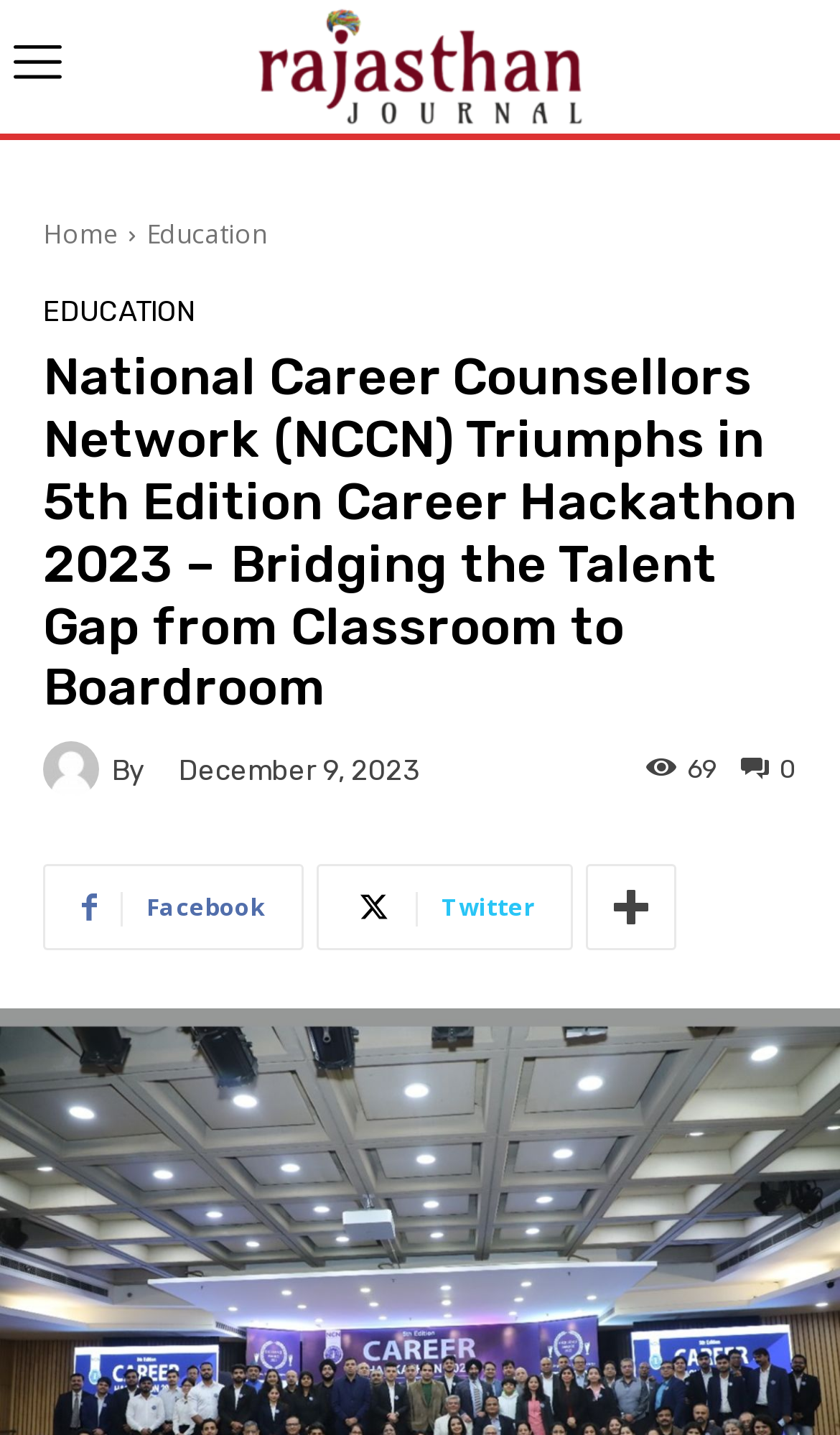Find the bounding box coordinates for the area that must be clicked to perform this action: "Click on the Education link".

[0.174, 0.151, 0.318, 0.176]